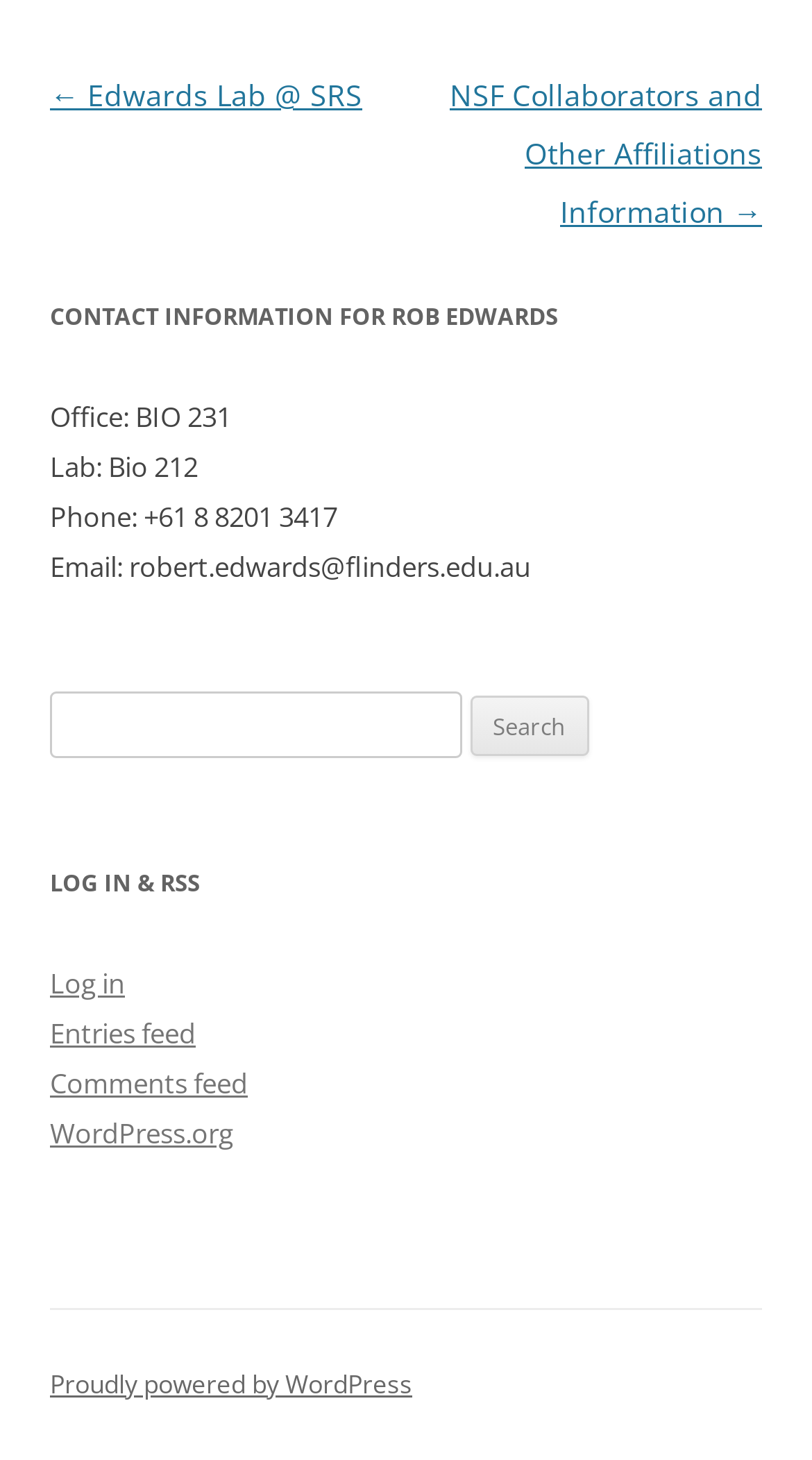Find the bounding box coordinates of the clickable element required to execute the following instruction: "Visit WordPress.org". Provide the coordinates as four float numbers between 0 and 1, i.e., [left, top, right, bottom].

[0.062, 0.763, 0.287, 0.788]